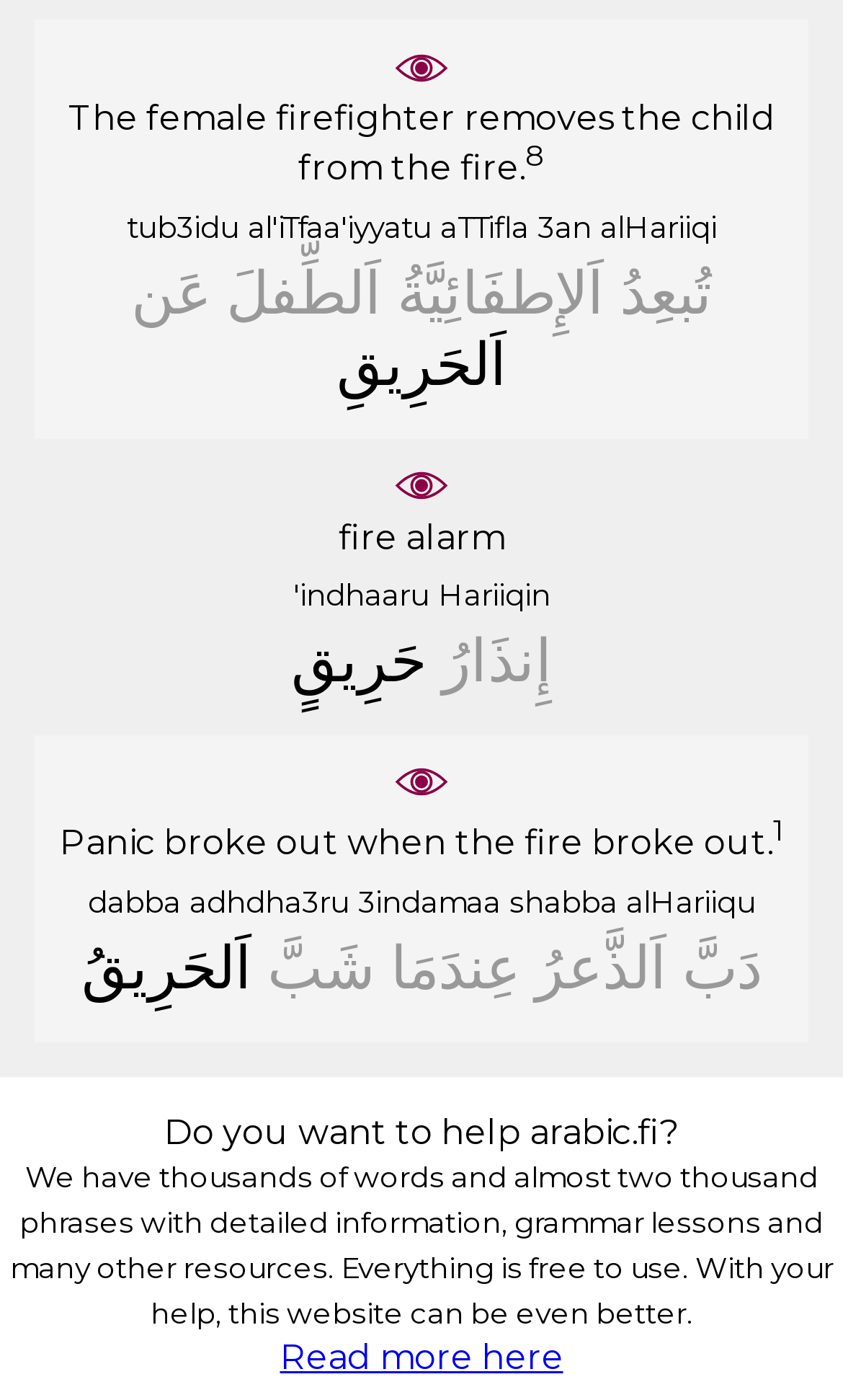Identify the bounding box coordinates of the area you need to click to perform the following instruction: "Follow the link 'al'iTfaa'iyyatu'".

[0.294, 0.15, 0.512, 0.174]